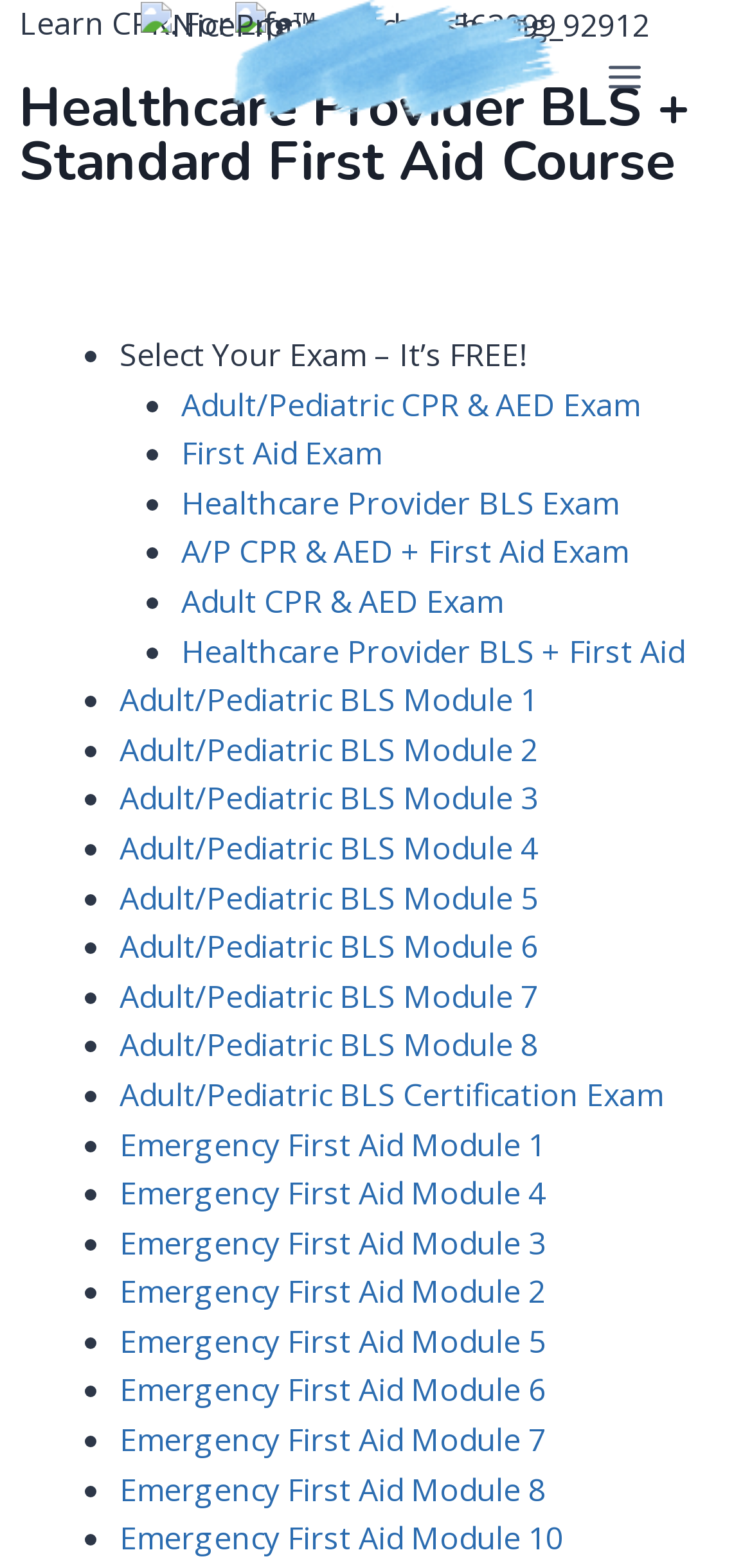Please determine the bounding box coordinates for the UI element described as: "Emergency First Aid Module 5".

[0.159, 0.842, 0.726, 0.869]